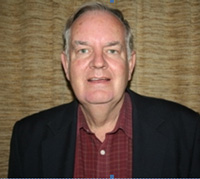When was the presentation taken?
Refer to the image and provide a one-word or short phrase answer.

July 2011